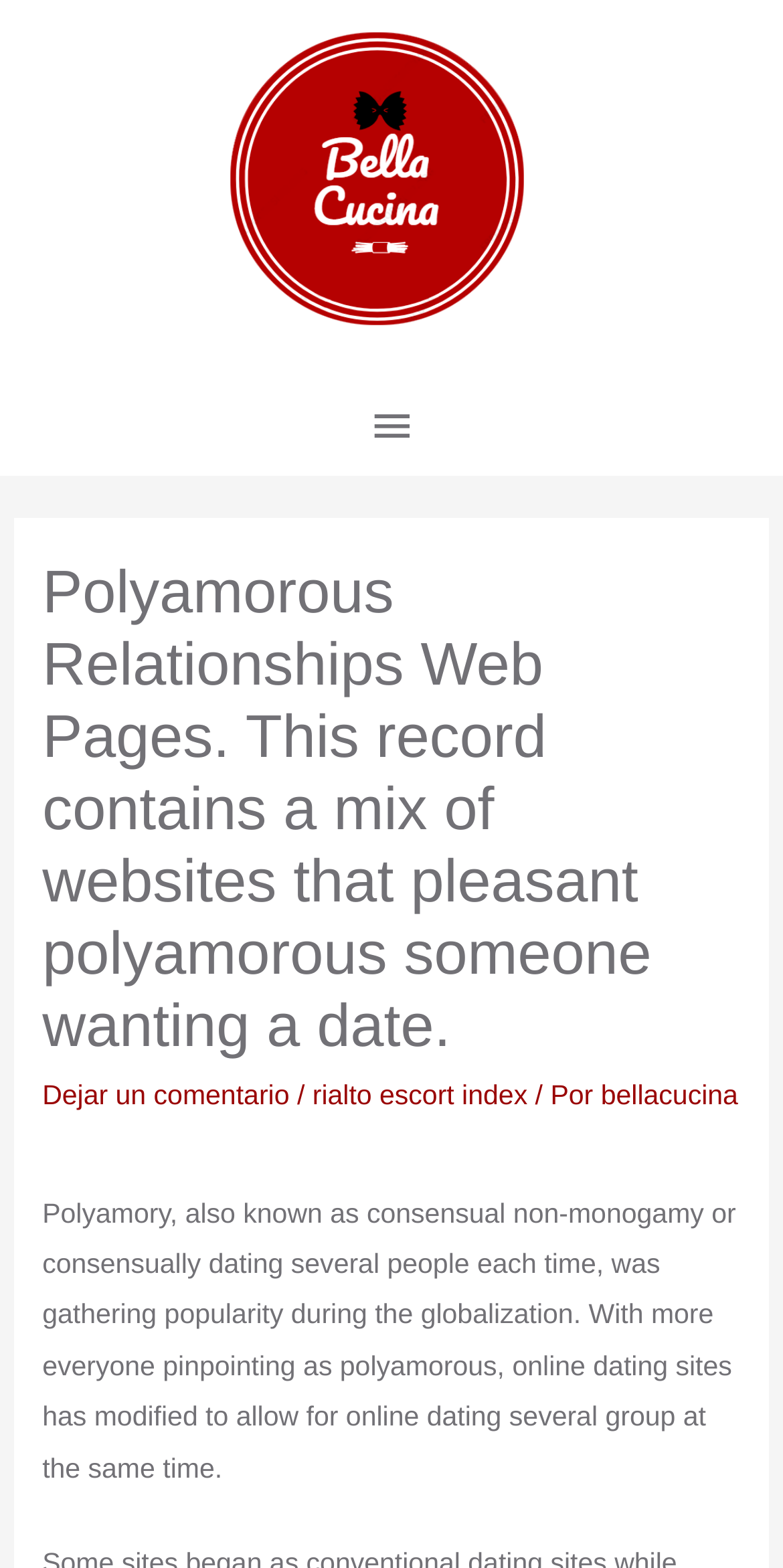Please answer the following question using a single word or phrase: 
How many links are present in the header section?

4